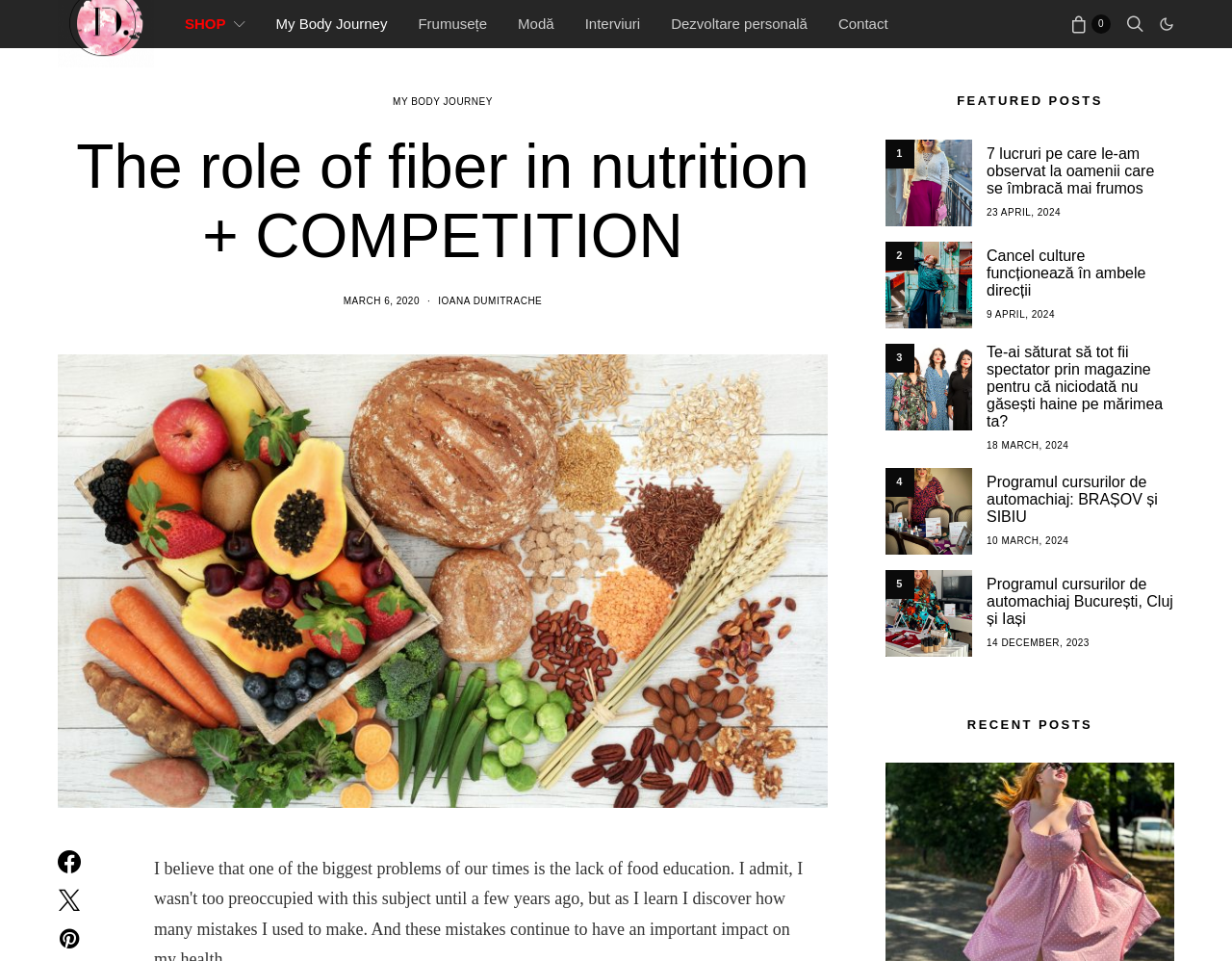Respond to the question with just a single word or phrase: 
What is the title of the first article?

The role of fiber in nutrition + COMPETITION